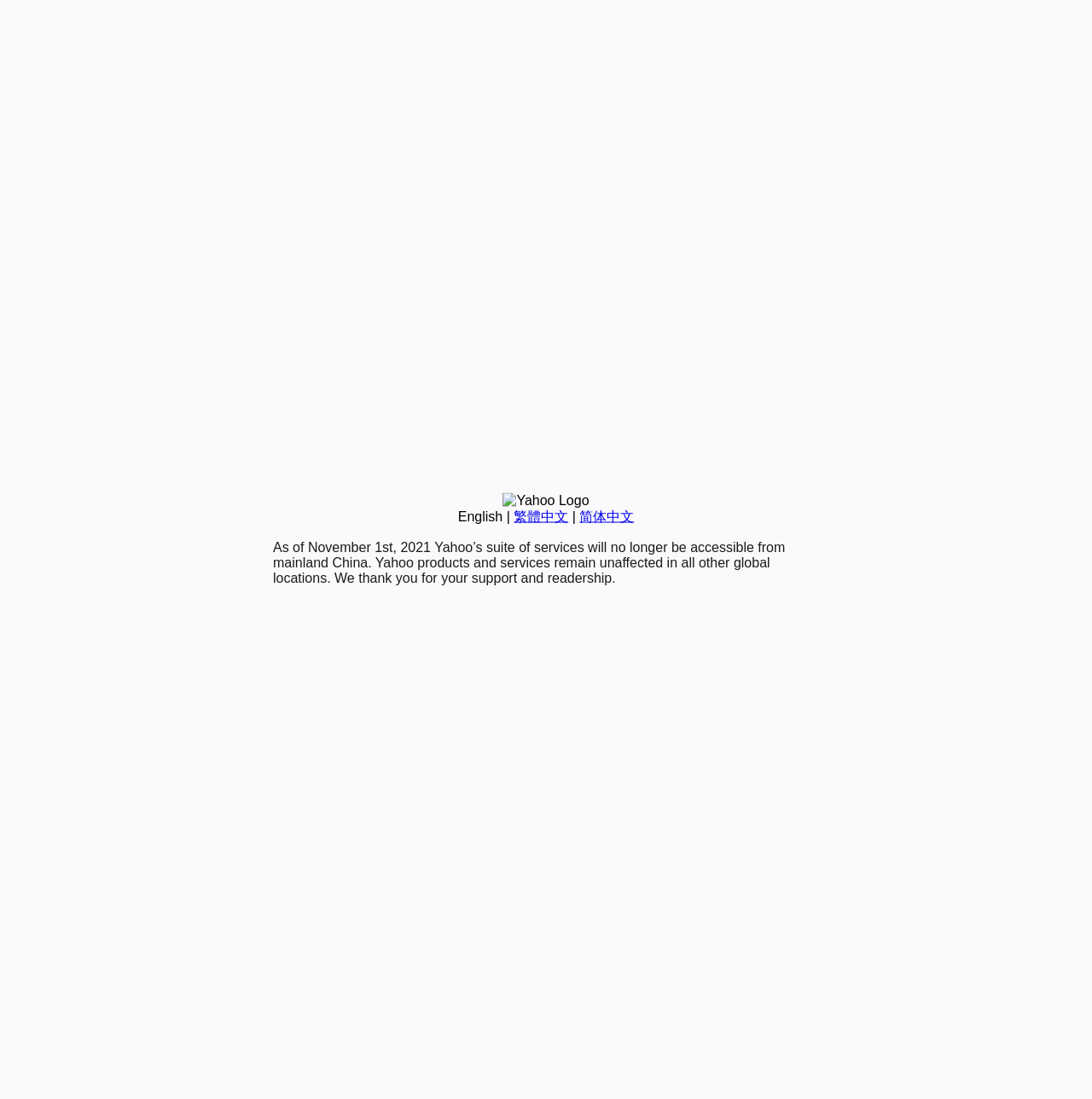Using the description "简体中文", predict the bounding box of the relevant HTML element.

[0.531, 0.463, 0.581, 0.476]